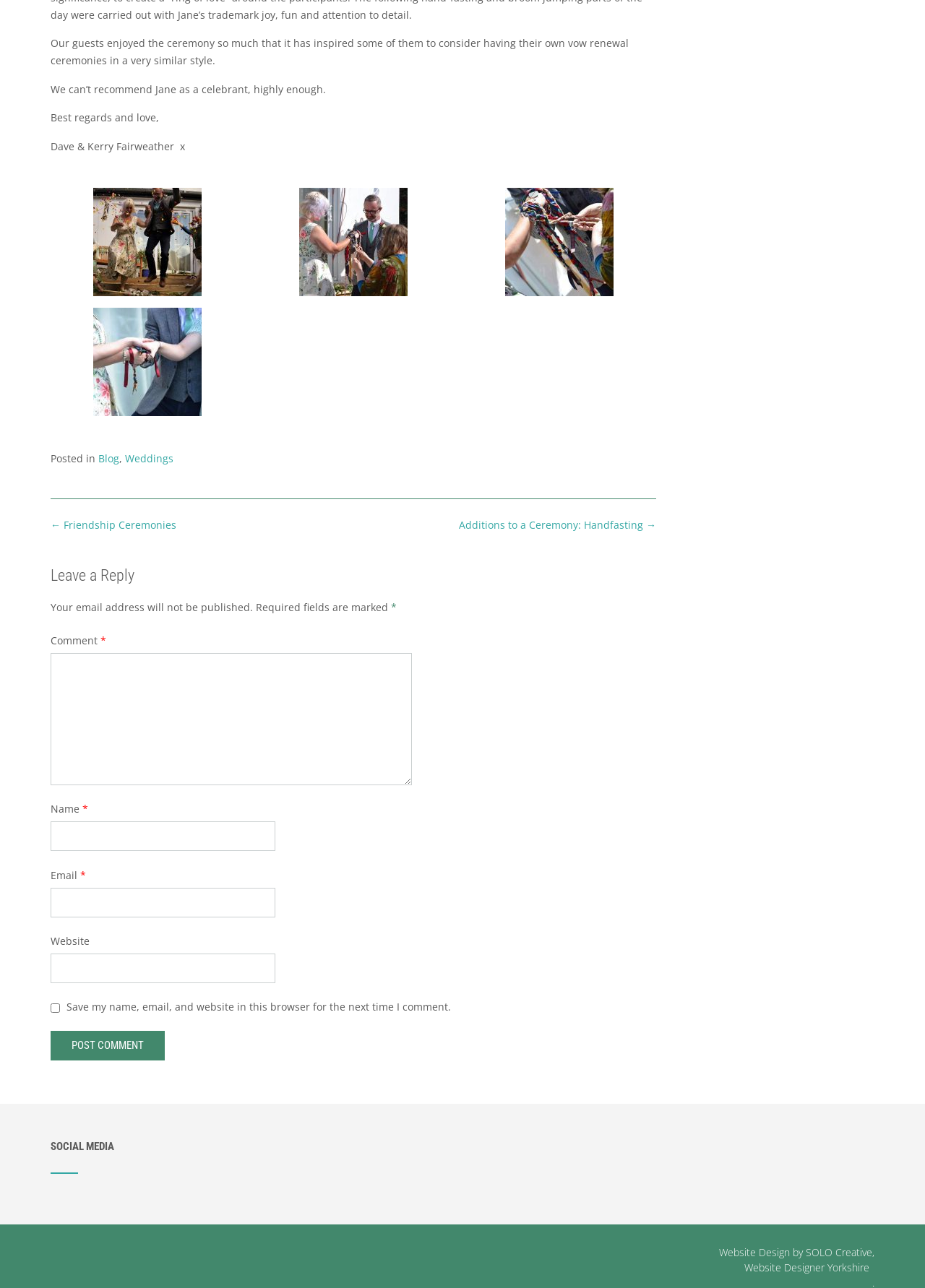What is the name of the celebrant mentioned in the blog post?
Analyze the image and deliver a detailed answer to the question.

In the static text at the top of the page, I found a sentence 'We can’t recommend Jane as a celebrant, highly enough.', which suggests that the name of the celebrant mentioned in the blog post is Jane.